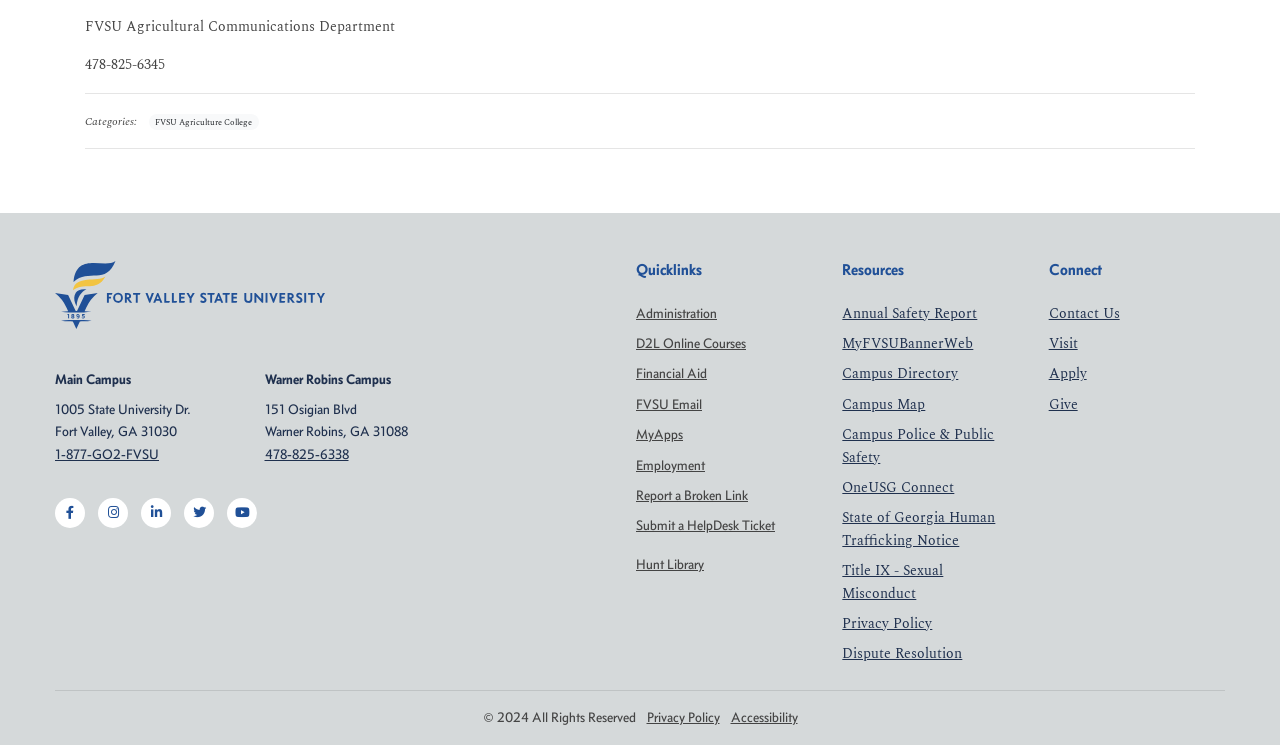Please provide a detailed answer to the question below by examining the image:
What is the copyright year mentioned at the bottom of the webpage?

The copyright year can be found at the very bottom of the webpage, next to the 'All Rights Reserved' text.